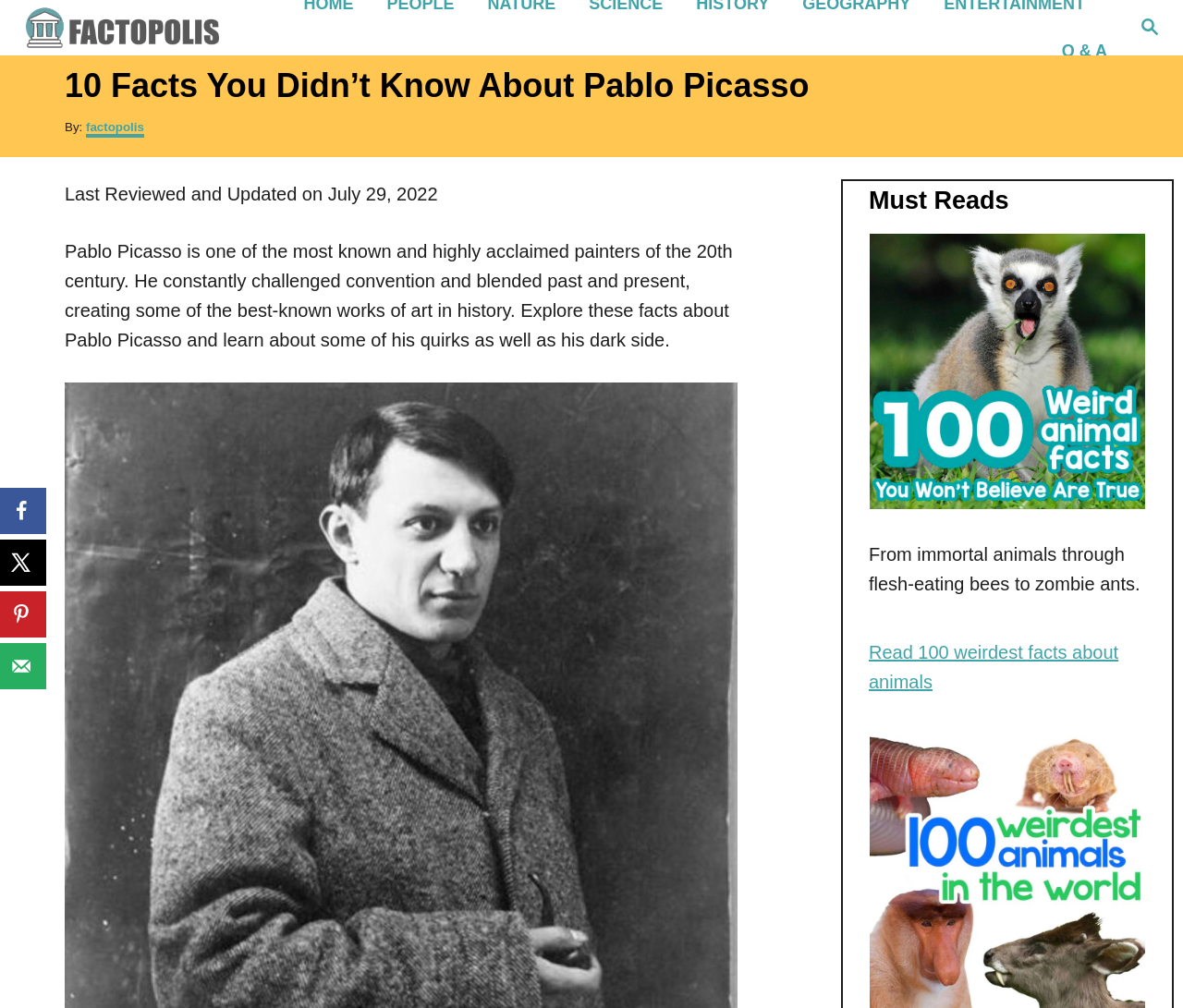What is the name of the painter mentioned on this webpage?
Provide a well-explained and detailed answer to the question.

I found the answer by looking at the heading '10 Facts You Didn’t Know About Pablo Picasso' and the text 'Pablo Picasso is one of the most known and highly acclaimed painters of the 20th century.' which clearly mentions the name of the painter.